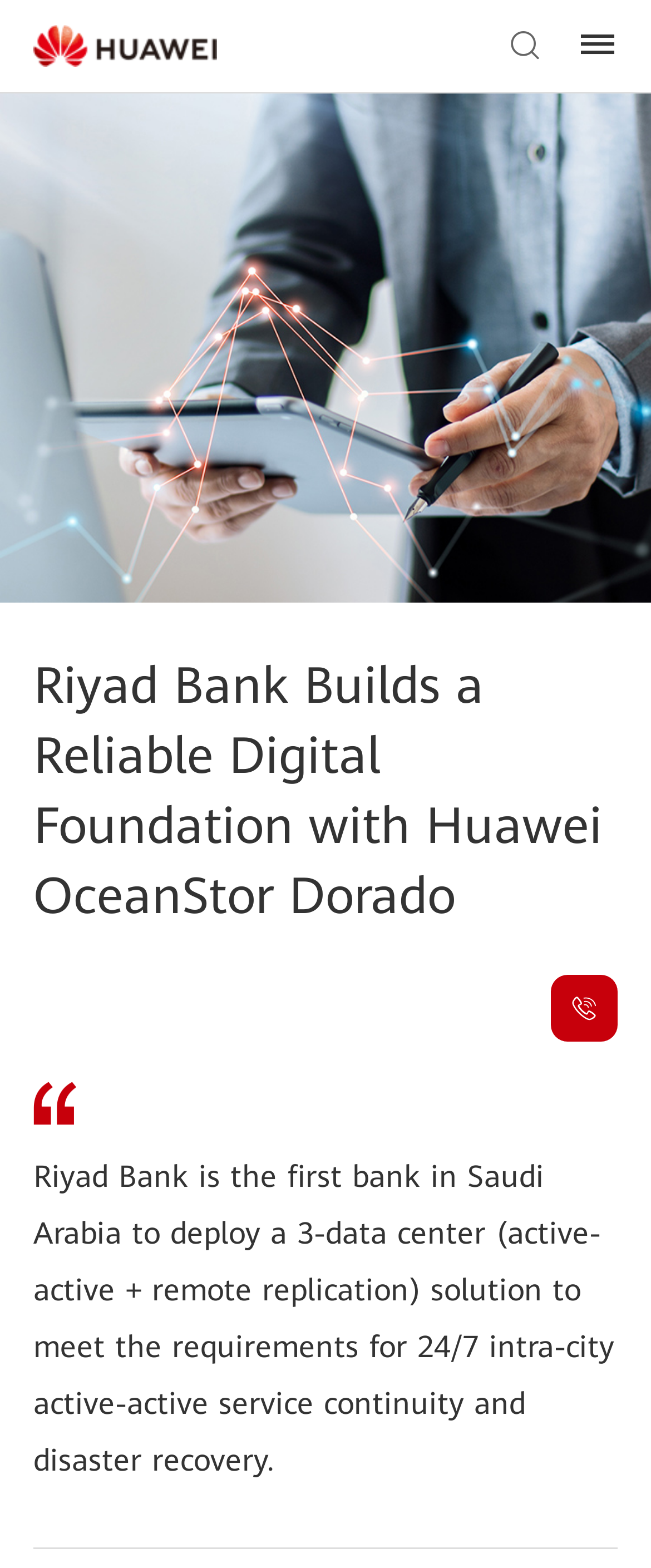Answer the question in one word or a short phrase:
What is the icon on the top right corner?

_ue603